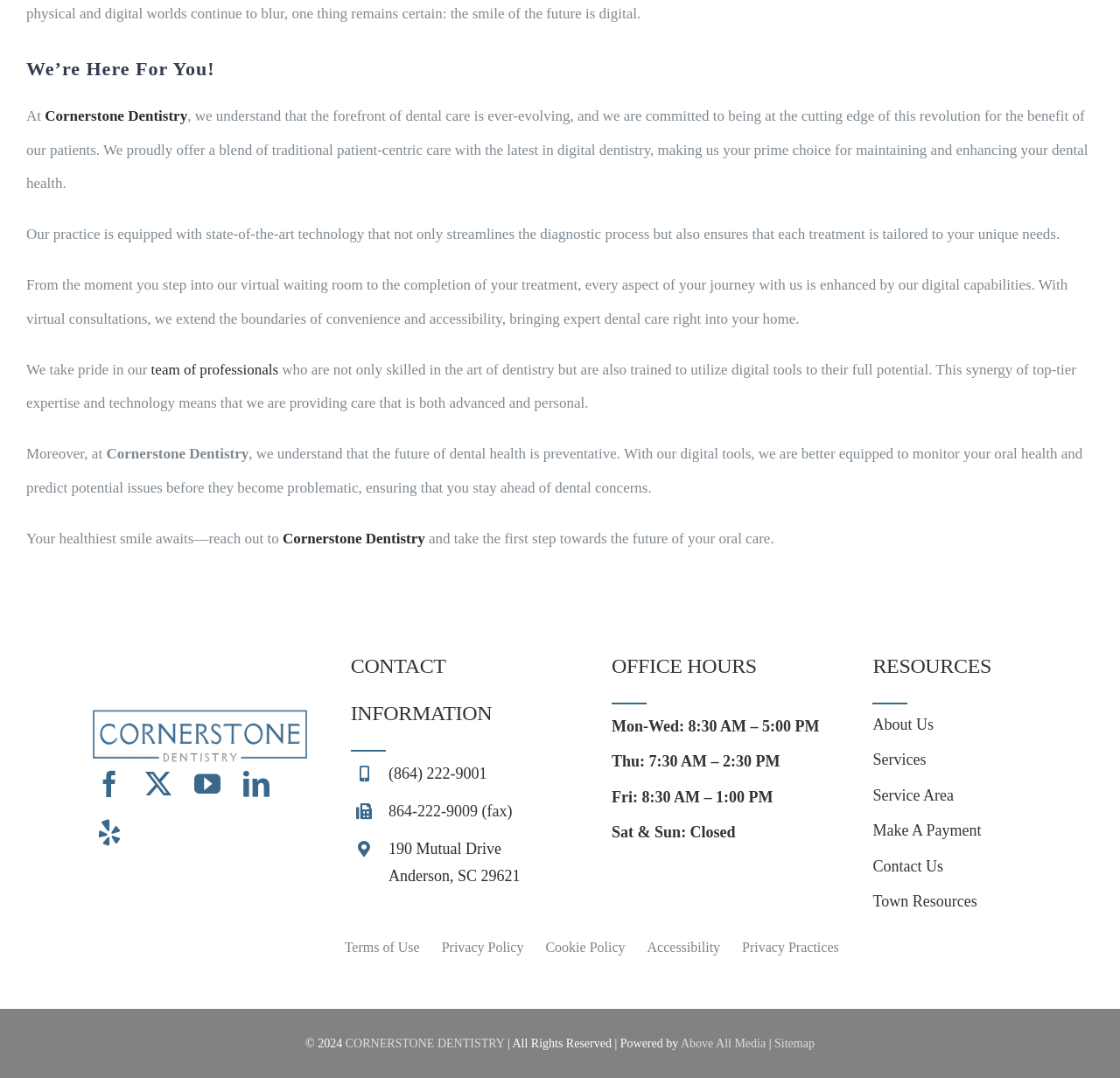Answer in one word or a short phrase: 
What social media platforms does the dental practice have?

Facebook, Twitter, YouTube, LinkedIn, Yelp